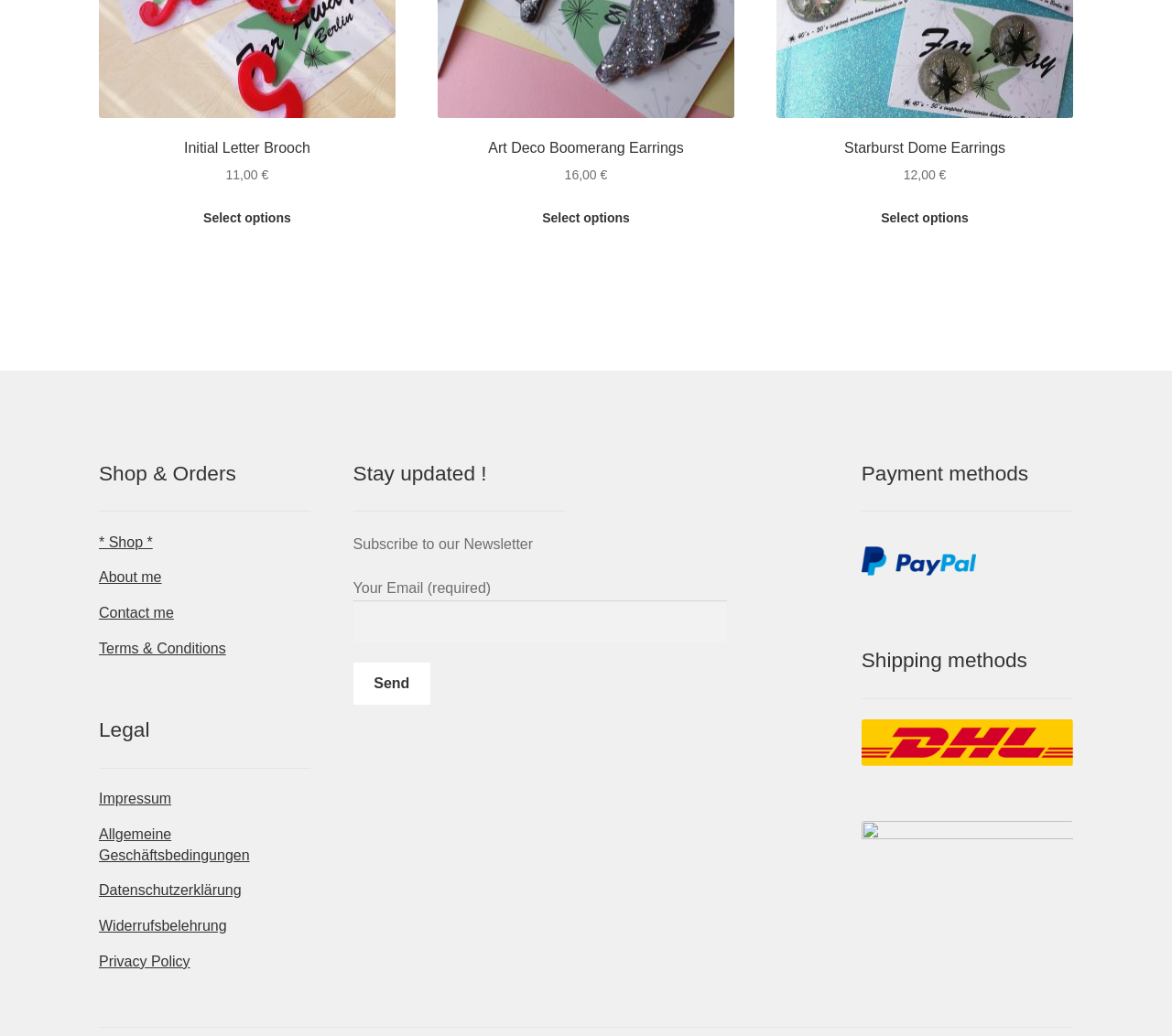Please answer the following question using a single word or phrase: 
What is the theme of the images?

Payment and shipping